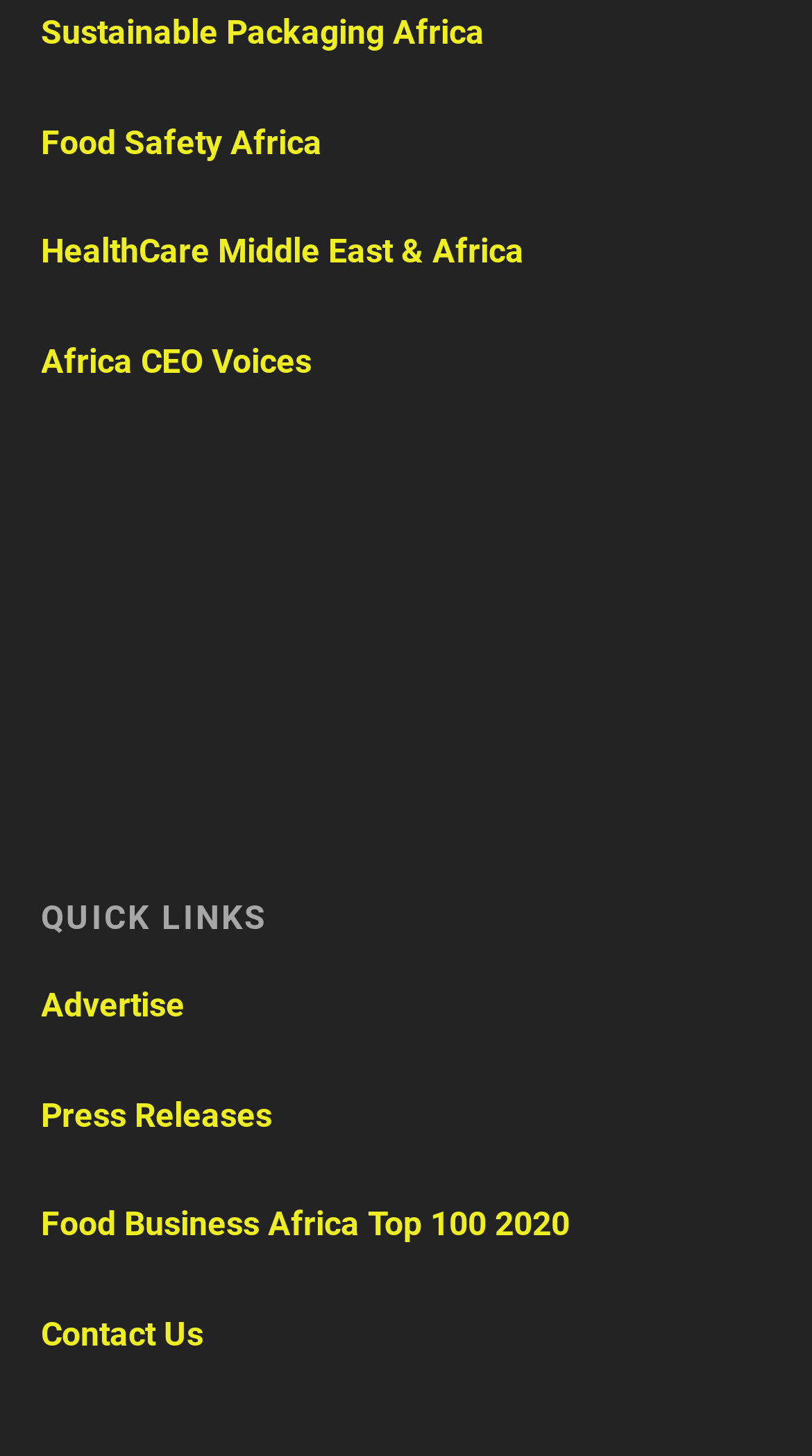Using the description "HealthCare Middle East & Africa", locate and provide the bounding box of the UI element.

[0.05, 0.159, 0.645, 0.186]